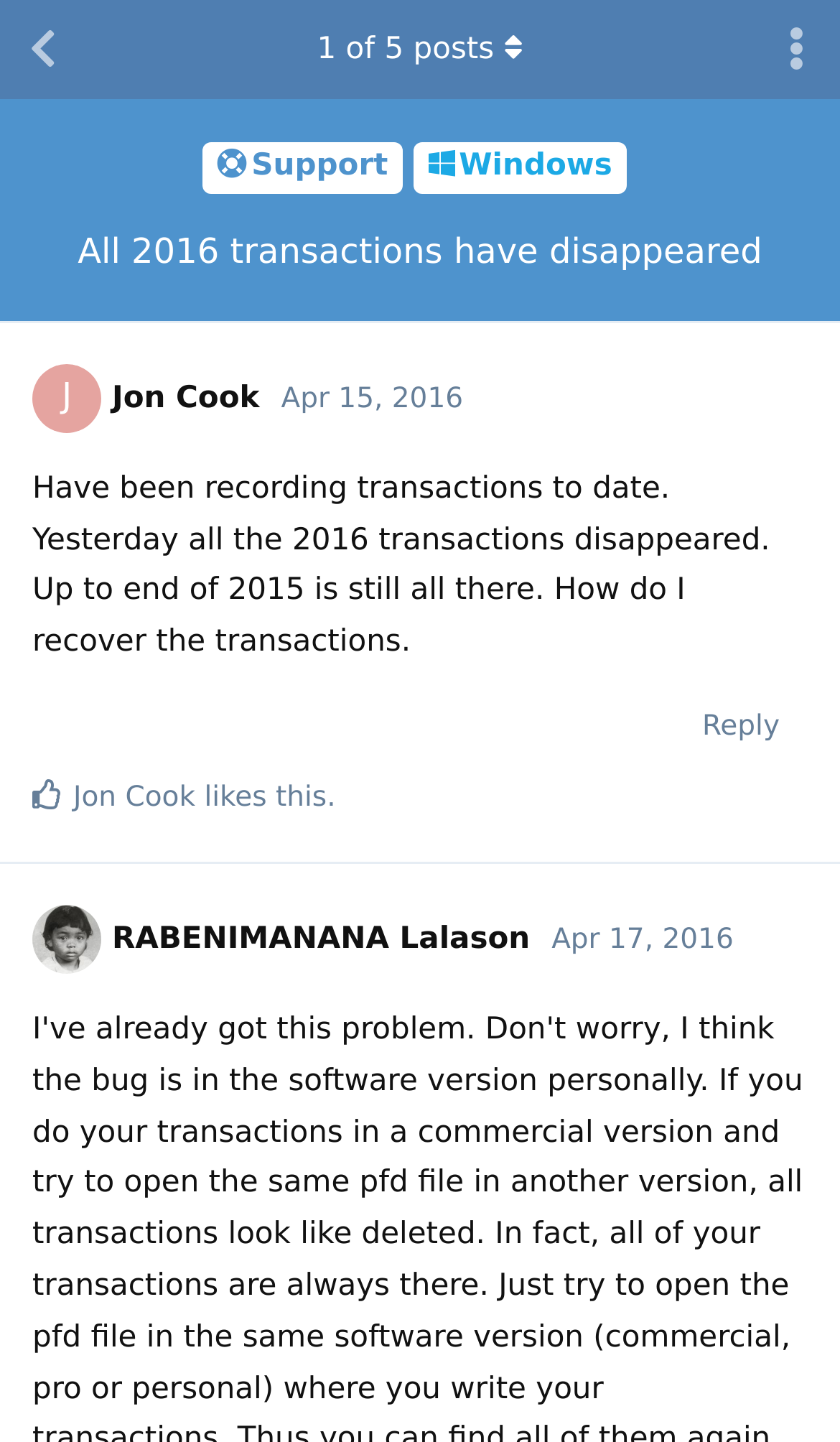What is the date of the second post?
Refer to the image and provide a thorough answer to the question.

The date of the second post can be identified by the link 'Apr 17, 2016' and the time 'Sunday, April 17, 2016 11:59 PM' which is a part of the post metadata.